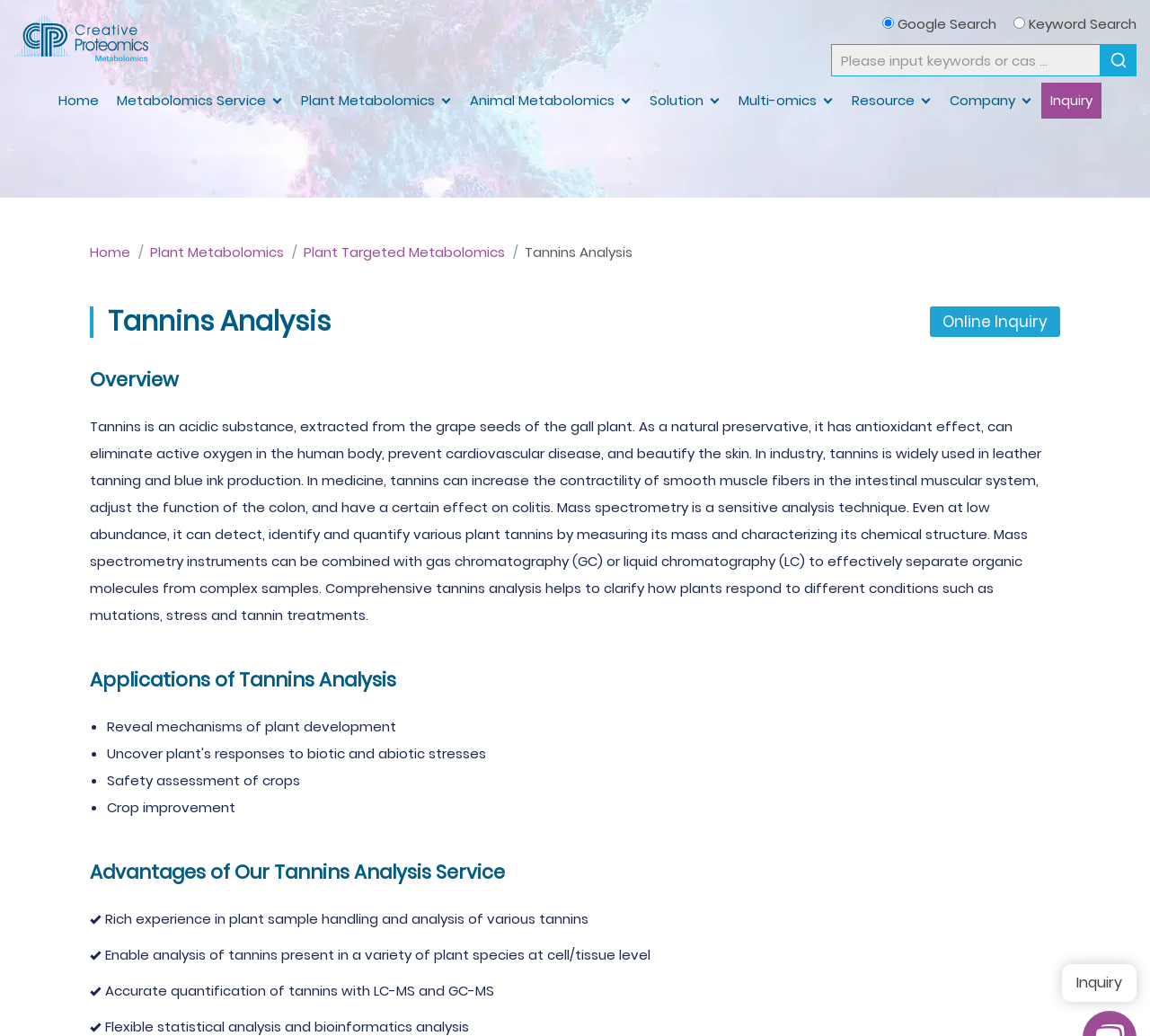Kindly provide the bounding box coordinates of the section you need to click on to fulfill the given instruction: "Search for keywords or CAS numbers".

[0.723, 0.042, 0.957, 0.074]